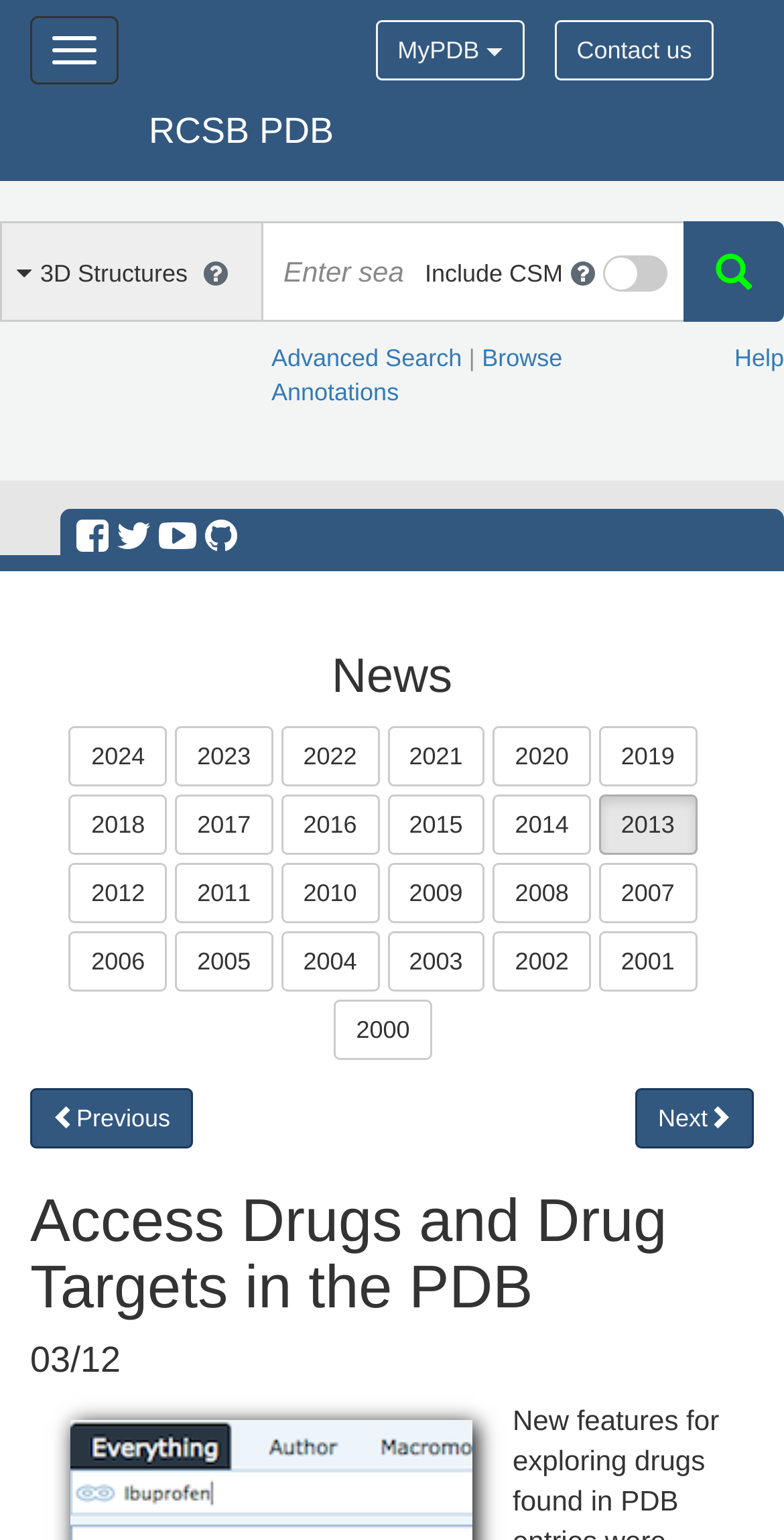What is the name of the website?
Using the image as a reference, answer with just one word or a short phrase.

RCSB PDB